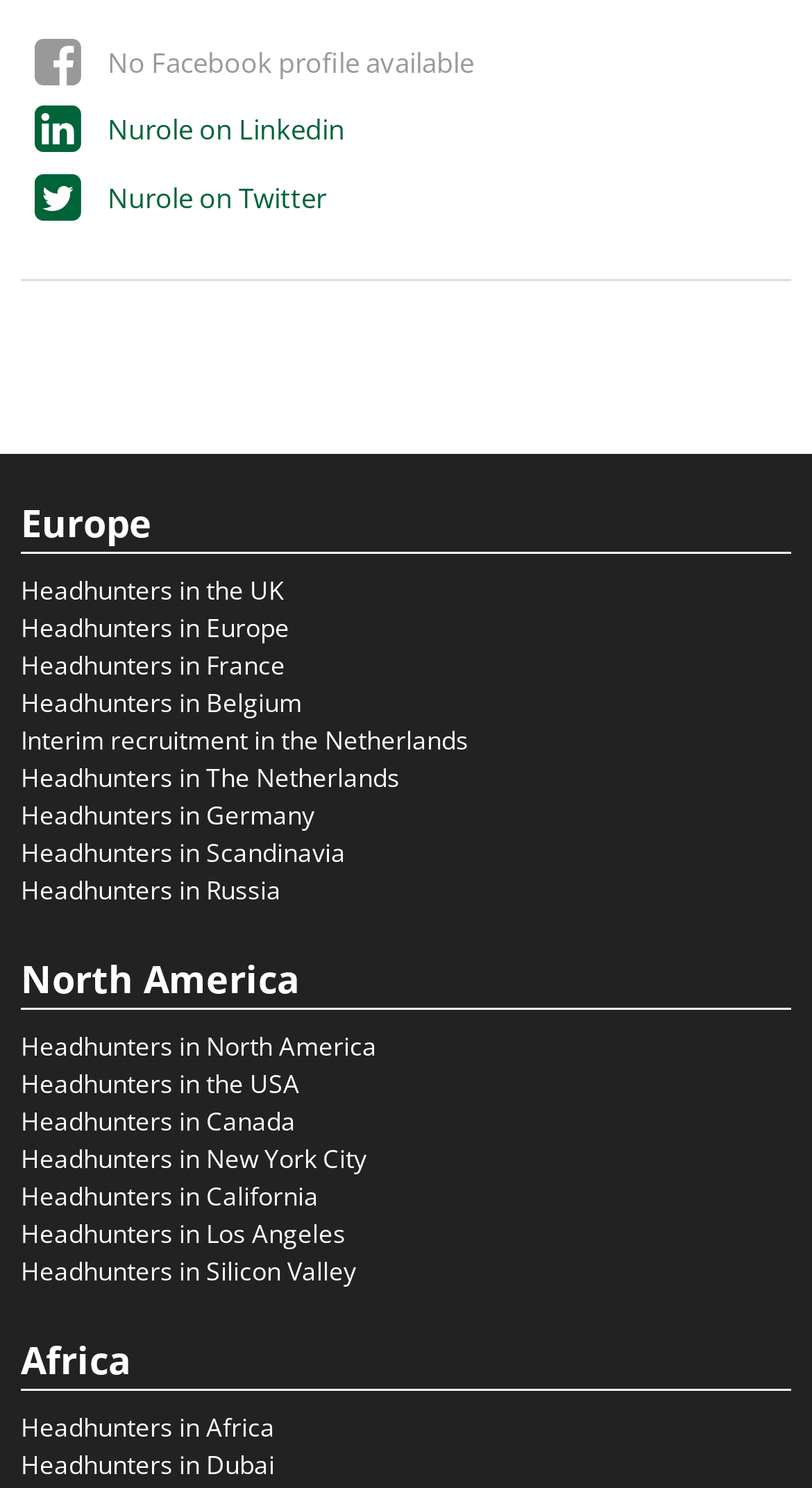How many regions are listed on this webpage?
Answer the question with a detailed explanation, including all necessary information.

I counted the number of headings that categorize the links into regions, which are 'Europe', 'North America', and 'Africa'. Therefore, there are 3 regions listed on this webpage.